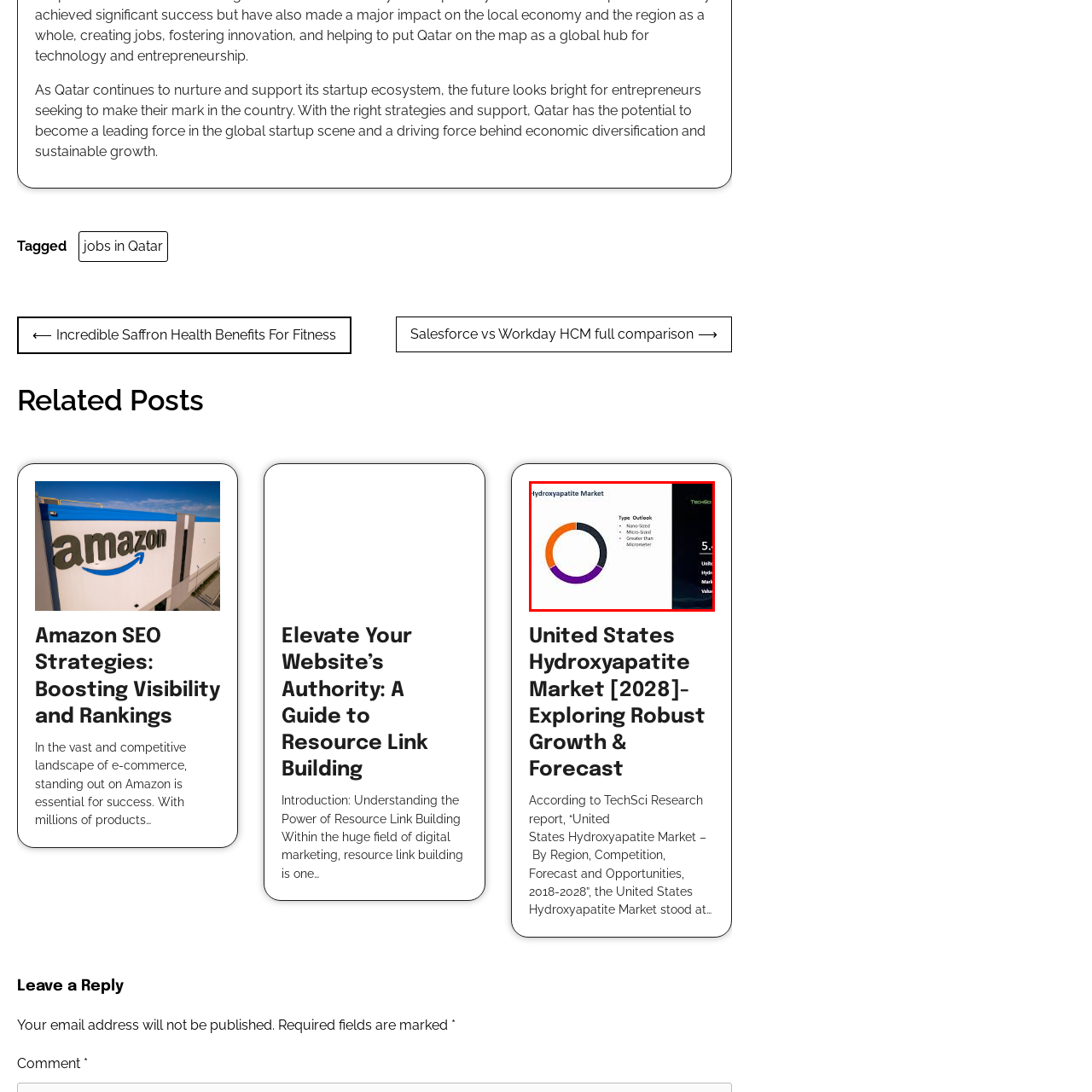Pay attention to the content inside the red bounding box and deliver a detailed answer to the following question based on the image's details: What is the title of the accompanying article?

The title of the accompanying article is mentioned in the caption, which provides further details about the hydroxyapatite industry.